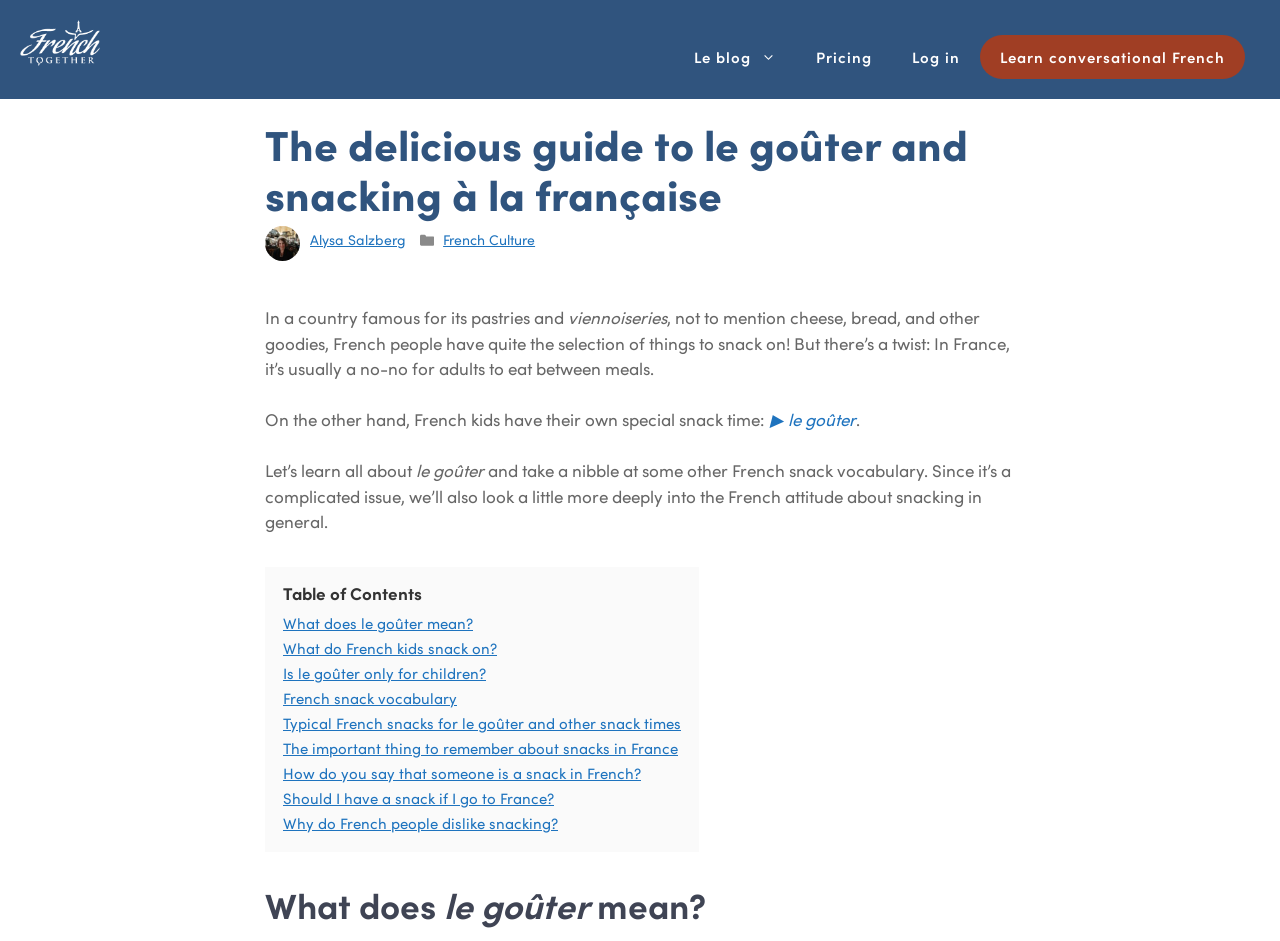Find and specify the bounding box coordinates that correspond to the clickable region for the instruction: "Explore typical French snacks for le goûter and other snack times".

[0.221, 0.756, 0.532, 0.779]